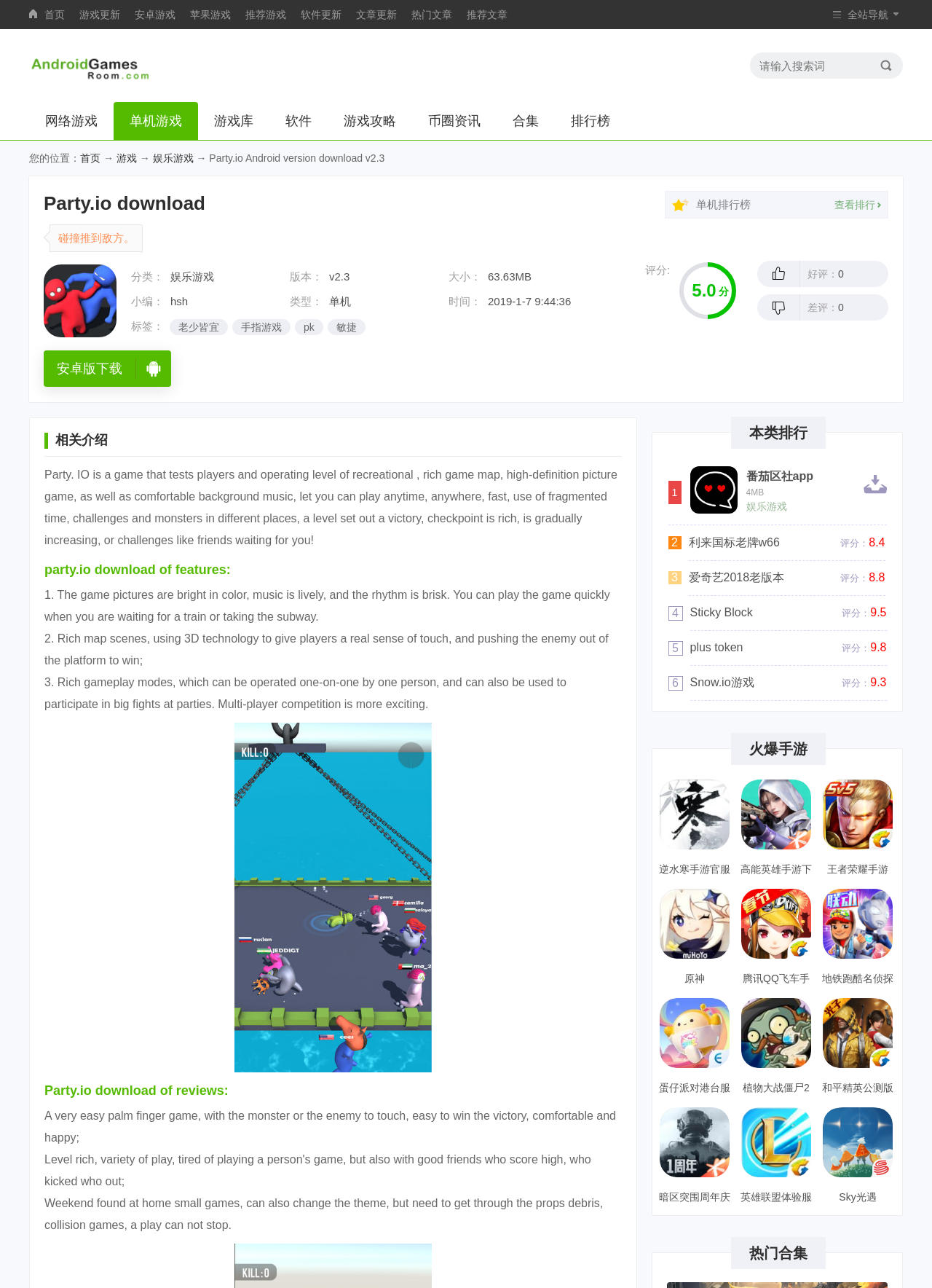Specify the bounding box coordinates of the region I need to click to perform the following instruction: "click the 首页 link". The coordinates must be four float numbers in the range of 0 to 1, i.e., [left, top, right, bottom].

[0.04, 0.007, 0.077, 0.016]